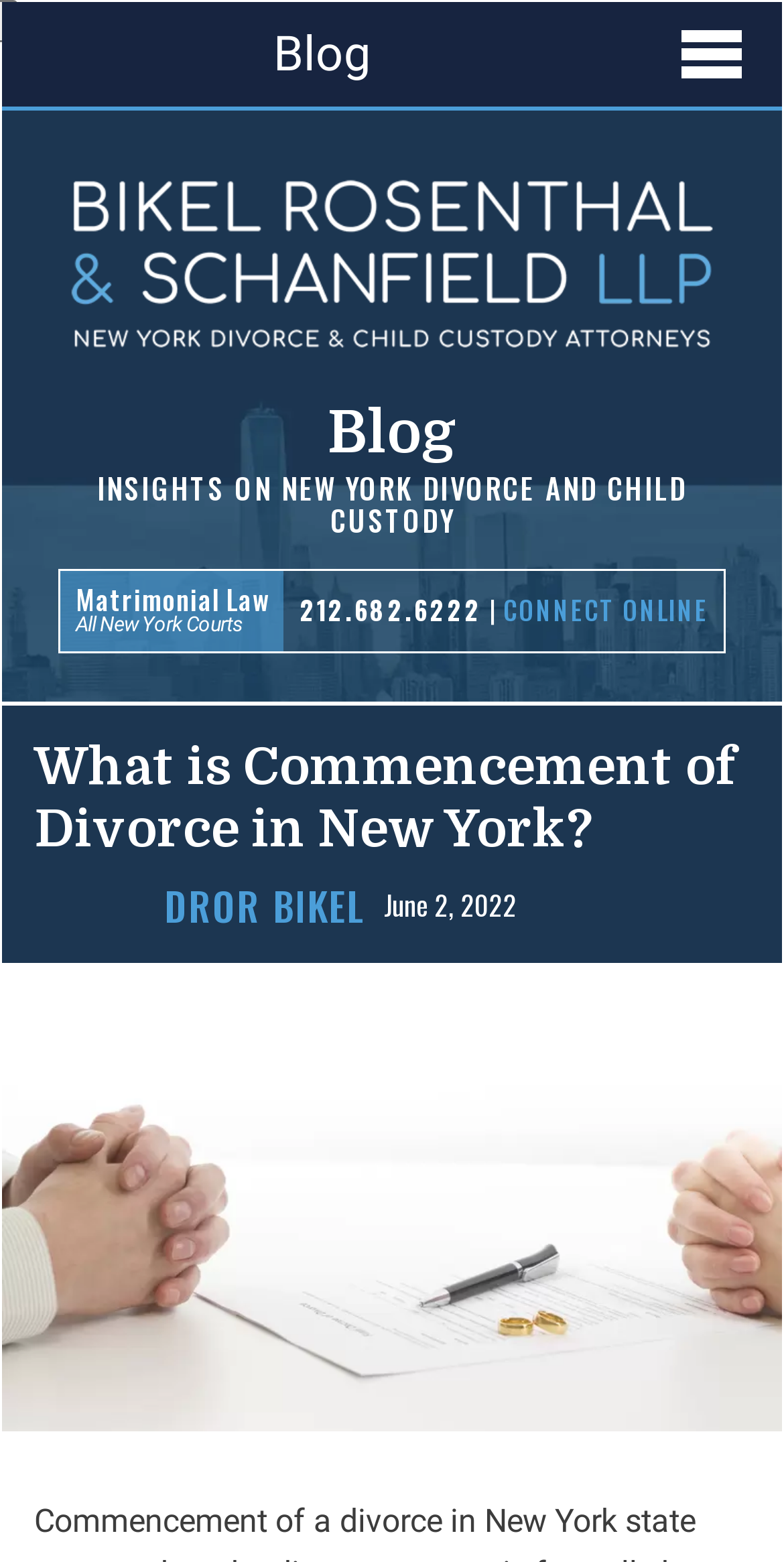What is the name of the law firm?
Using the details from the image, give an elaborate explanation to answer the question.

The name of the law firm can be found in the link at the top of the page, which reads 'Bikel Rosenthal and Schanfield - New York Divorce & Child Custody Attorneys'.